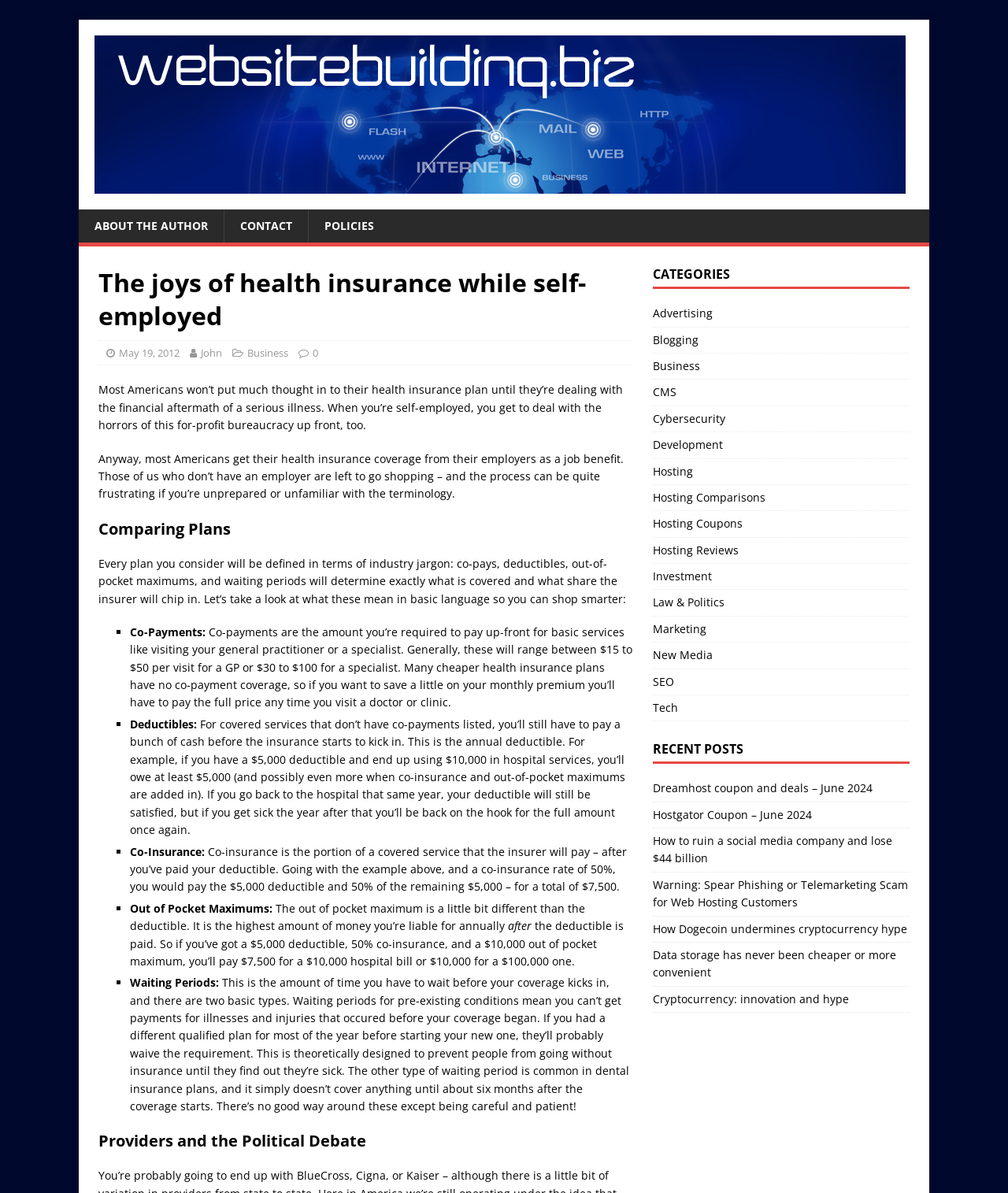Using the information from the screenshot, answer the following question thoroughly:
How many categories are listed on the webpage?

The categories are listed on the right-hand side of the webpage, and they include 'Advertising', 'Blogging', 'Business', 'CMS', 'Cybersecurity', 'Development', 'Hosting', 'Hosting Comparisons', 'Hosting Coupons', 'Hosting Reviews', 'Investment', 'Law & Politics', 'Marketing', 'New Media', 'SEO', and 'Tech'. There are 18 categories in total.